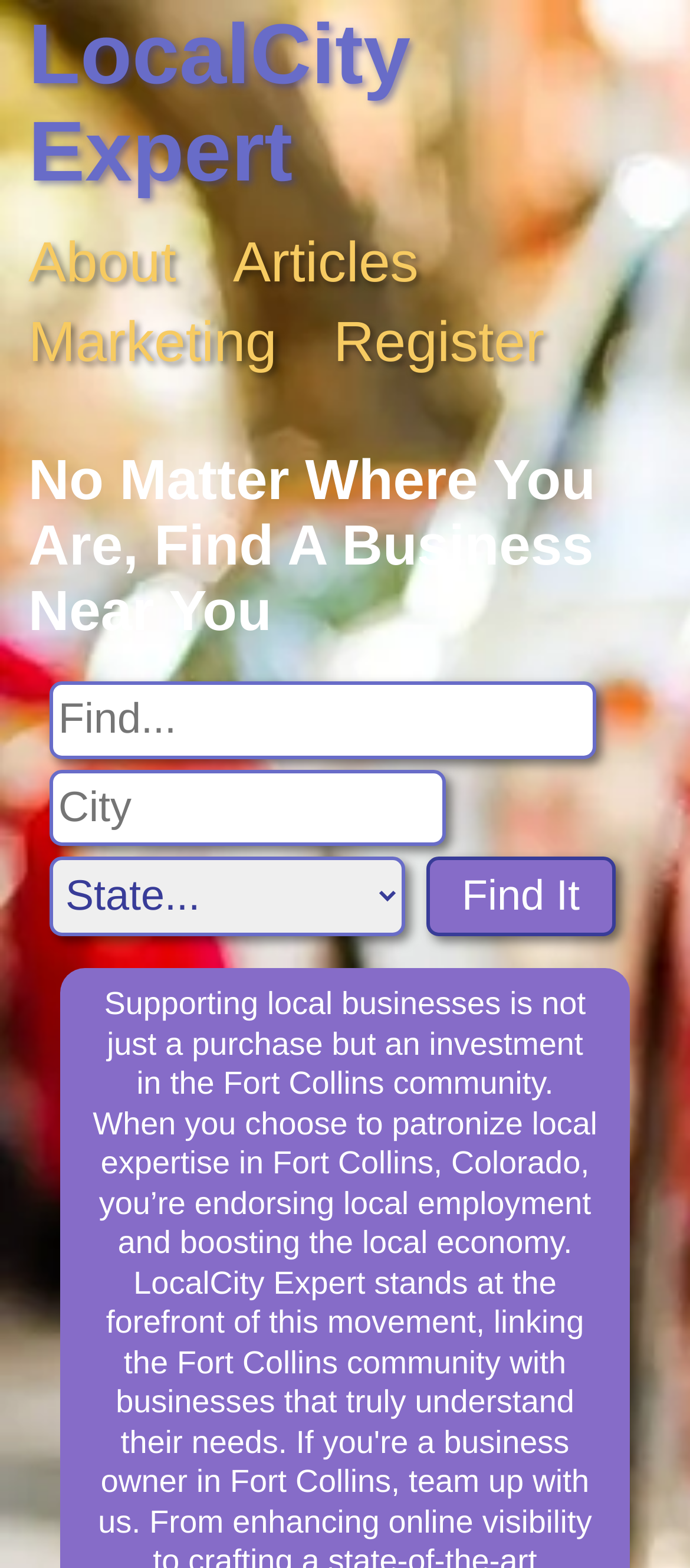Show the bounding box coordinates of the element that should be clicked to complete the task: "click Find It".

[0.618, 0.547, 0.892, 0.598]